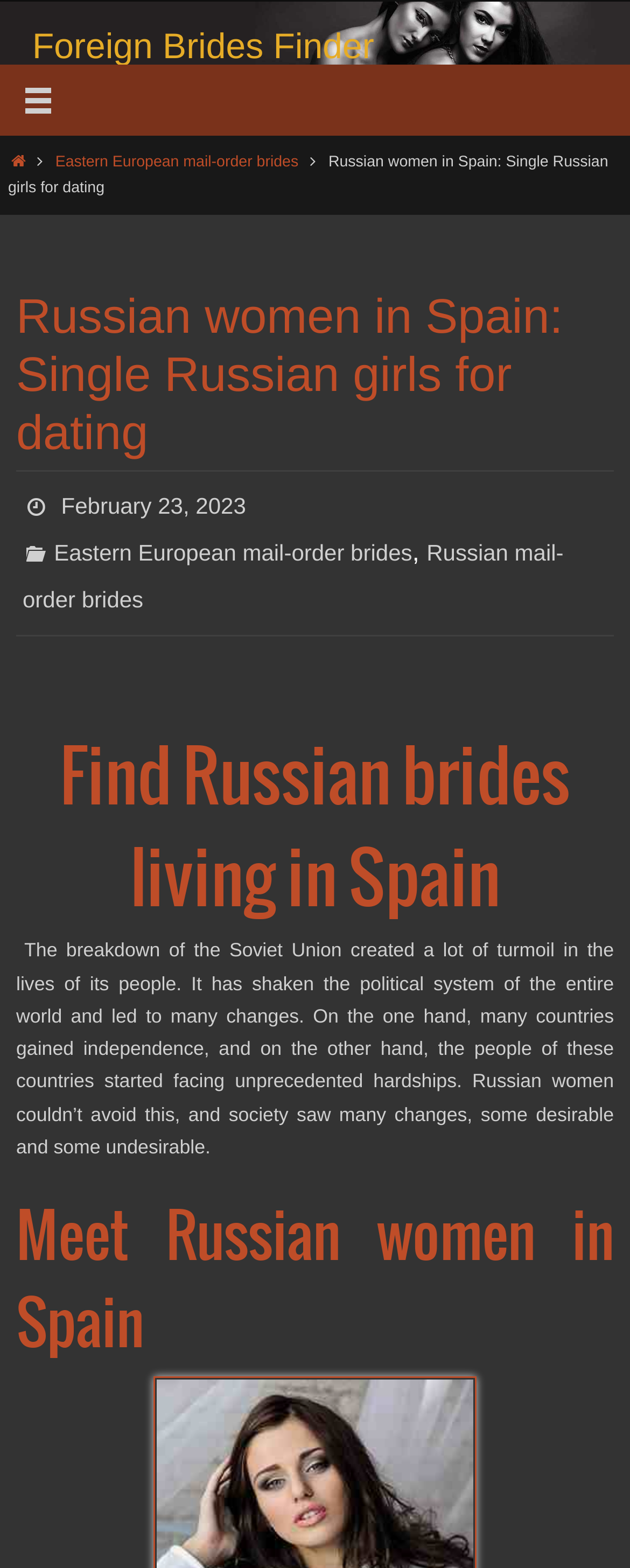Utilize the details in the image to thoroughly answer the following question: What type of brides are featured on this website?

The type of brides featured on this website can be inferred from the static text 'Foreign brides, Russian brides, Asian brides, Latin brides & International dating' located at the top of the webpage.